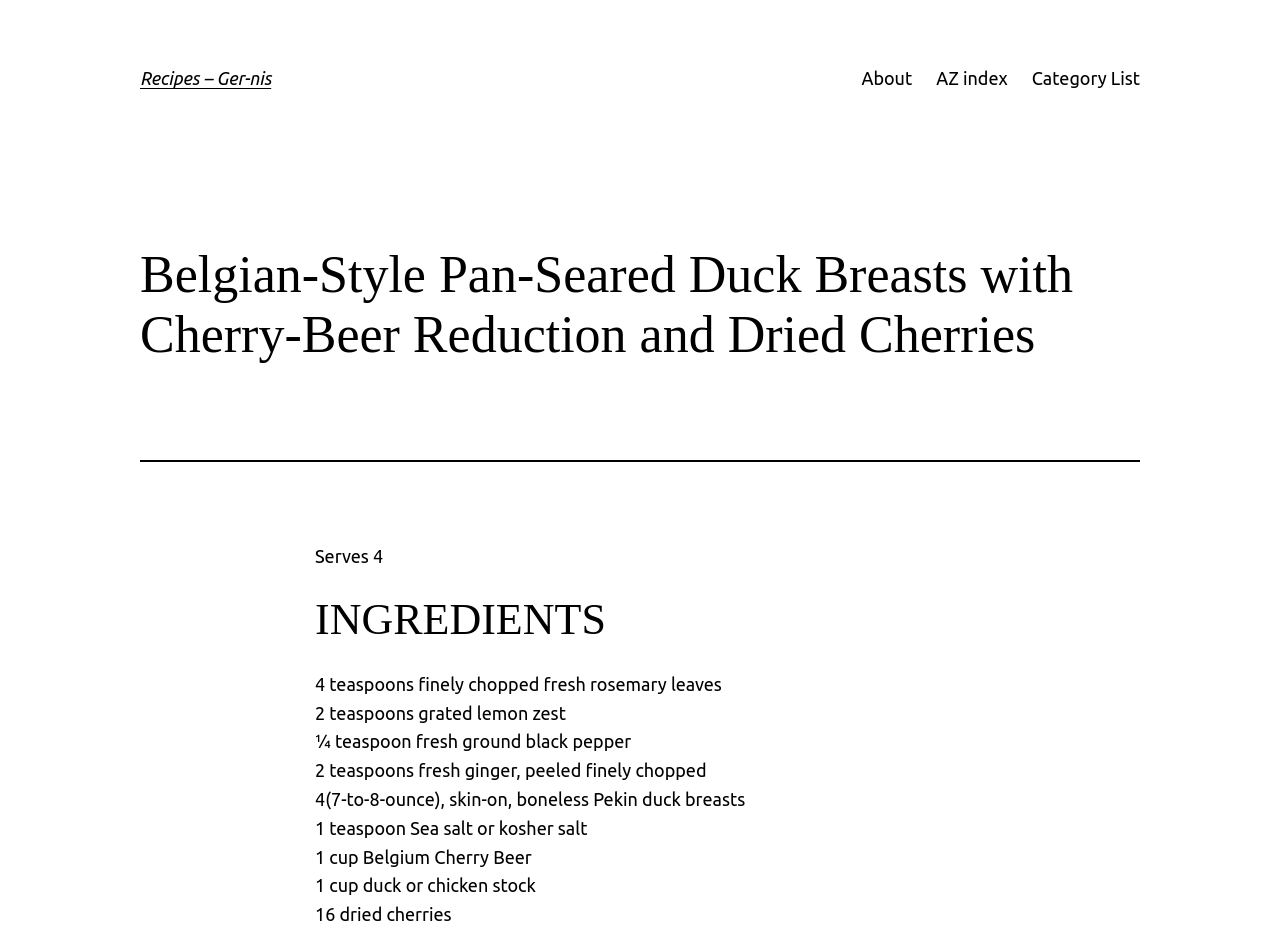What is the orientation of the separator?
Answer with a single word or phrase, using the screenshot for reference.

horizontal